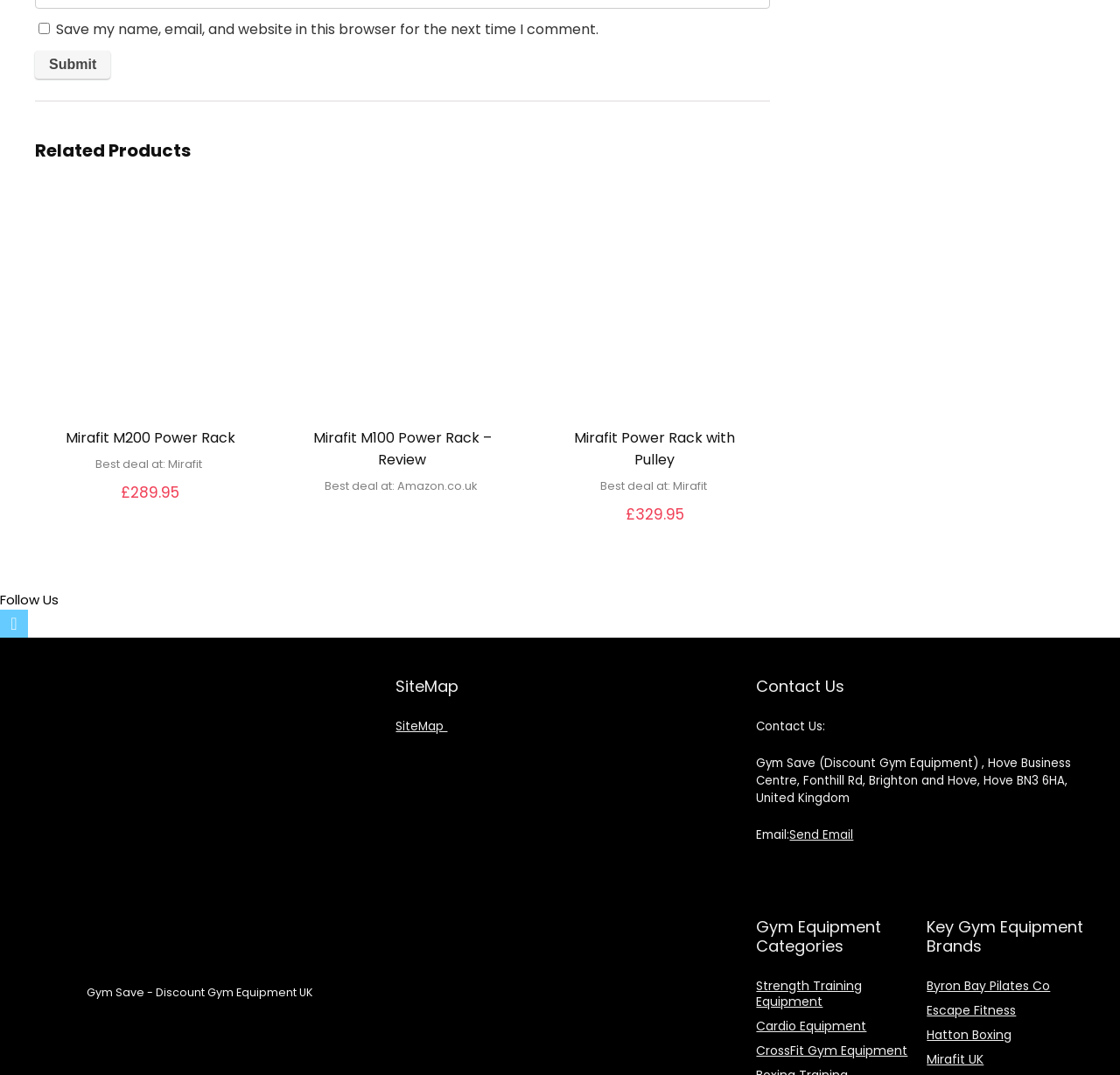What is the name of the website that finds the best value gym equipment?
Answer with a single word or phrase, using the screenshot for reference.

GymSave.co.uk